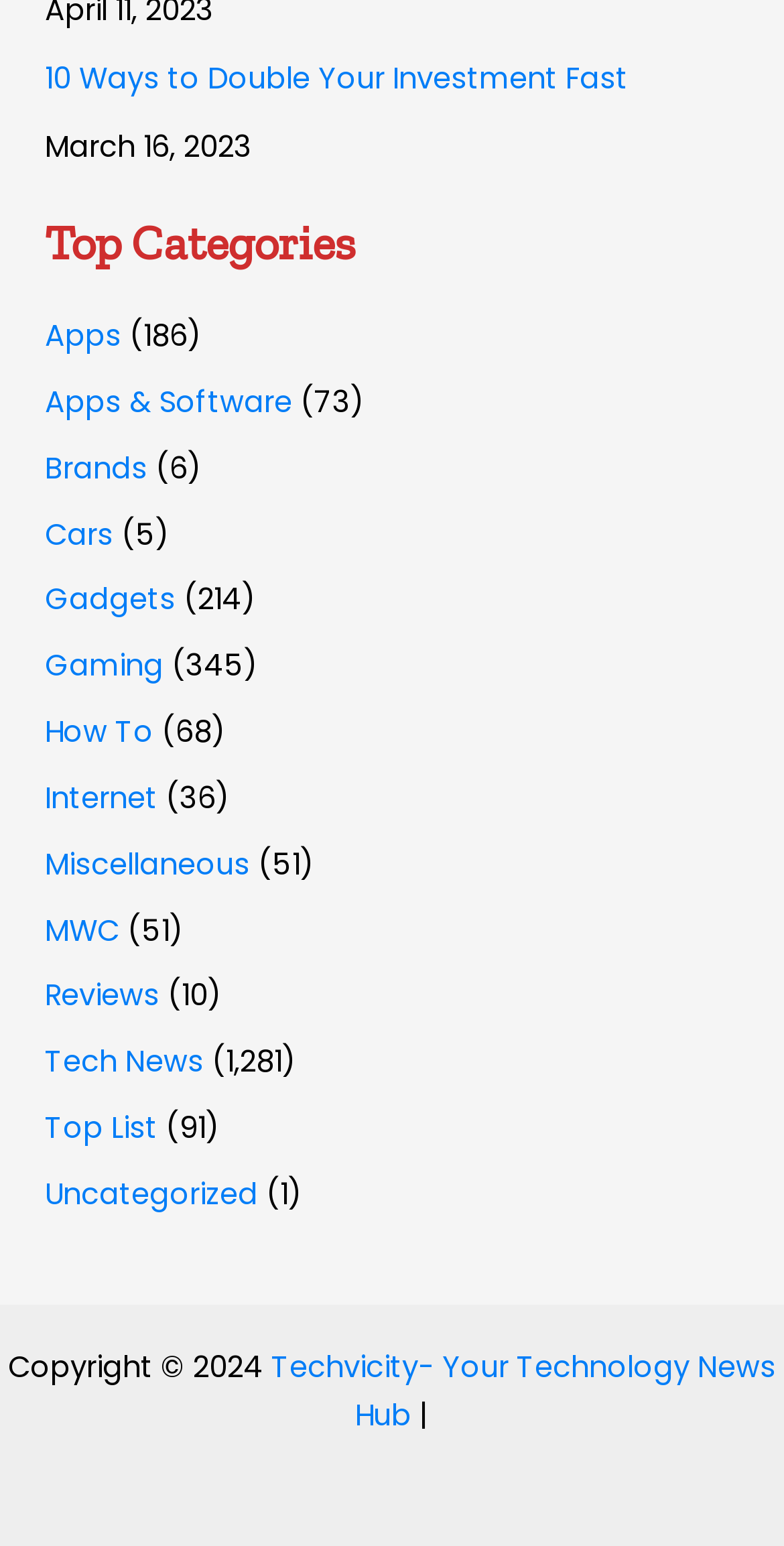How many categories are listed on the webpage?
Please interpret the details in the image and answer the question thoroughly.

I counted the number of link elements under the 'Top Categories' heading and found 15 categories listed, including 'Apps', 'Brands', 'Cars', and so on.